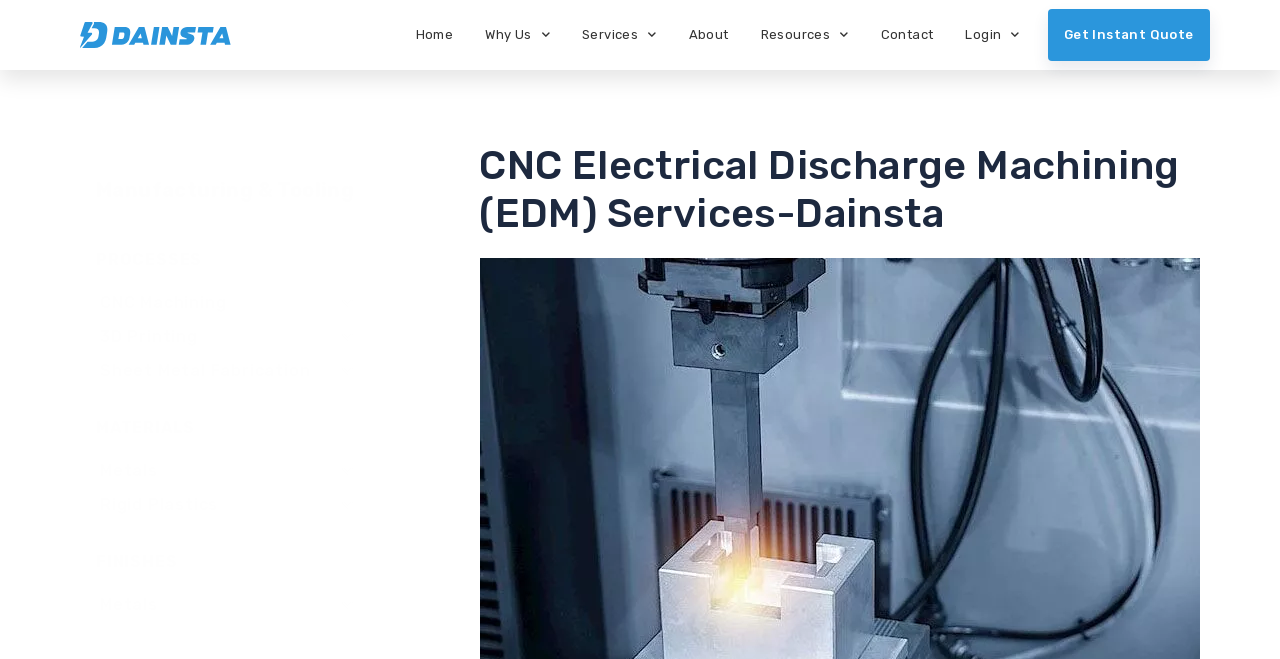Bounding box coordinates are specified in the format (top-left x, top-left y, bottom-right x, bottom-right y). All values are floating point numbers bounded between 0 and 1. Please provide the bounding box coordinate of the region this sentence describes: Home

[0.321, 0.014, 0.357, 0.093]